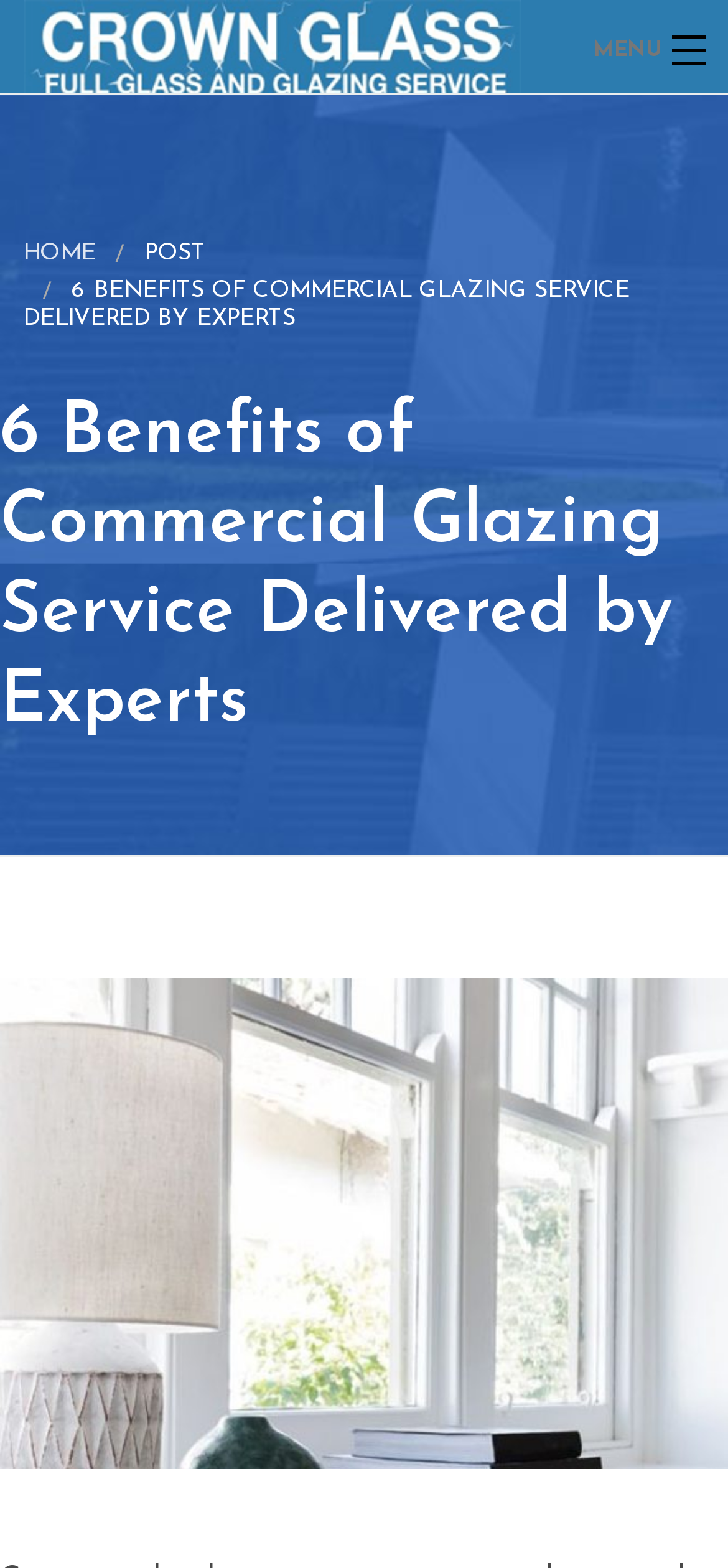Please find the bounding box coordinates of the element that must be clicked to perform the given instruction: "contact the composer". The coordinates should be four float numbers from 0 to 1, i.e., [left, top, right, bottom].

None